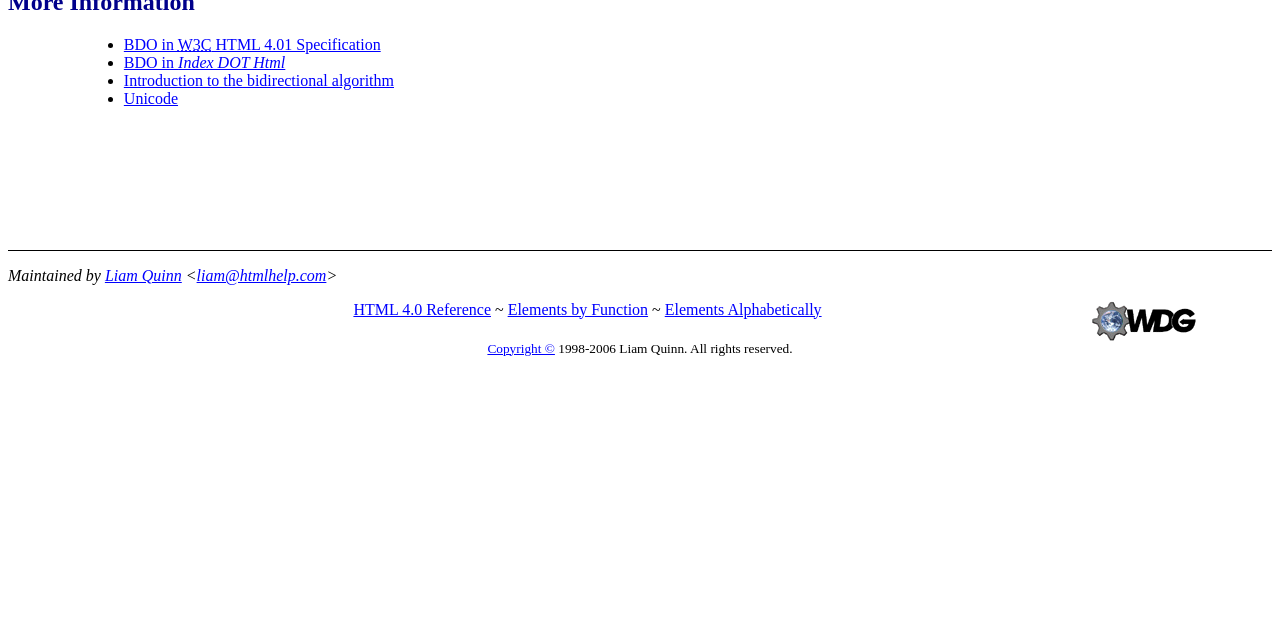Find the bounding box coordinates of the UI element according to this description: "Copyright ©".

[0.381, 0.532, 0.434, 0.556]